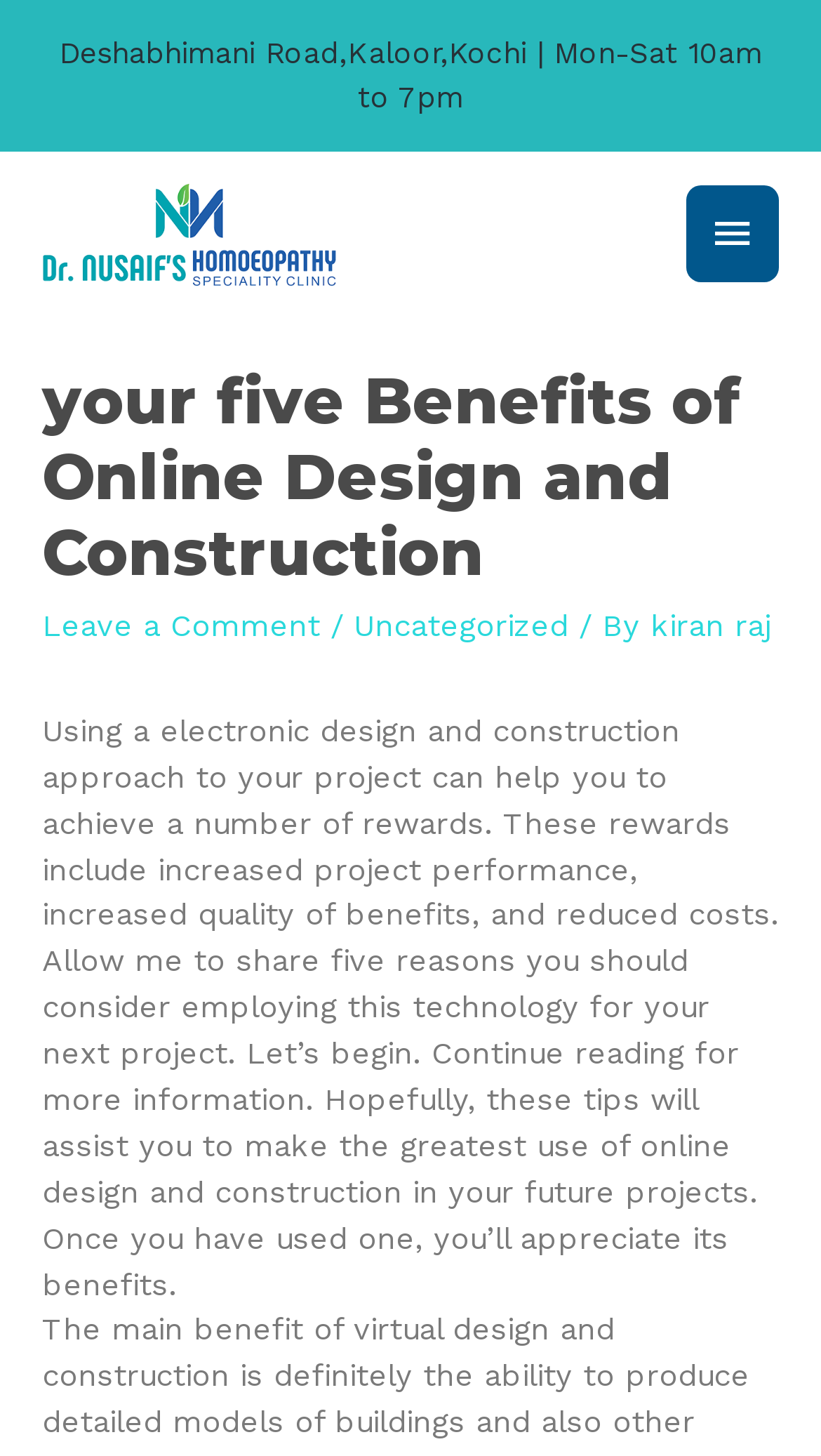Provide the bounding box coordinates of the HTML element described by the text: "Leave a Comment". The coordinates should be in the format [left, top, right, bottom] with values between 0 and 1.

[0.051, 0.416, 0.39, 0.442]